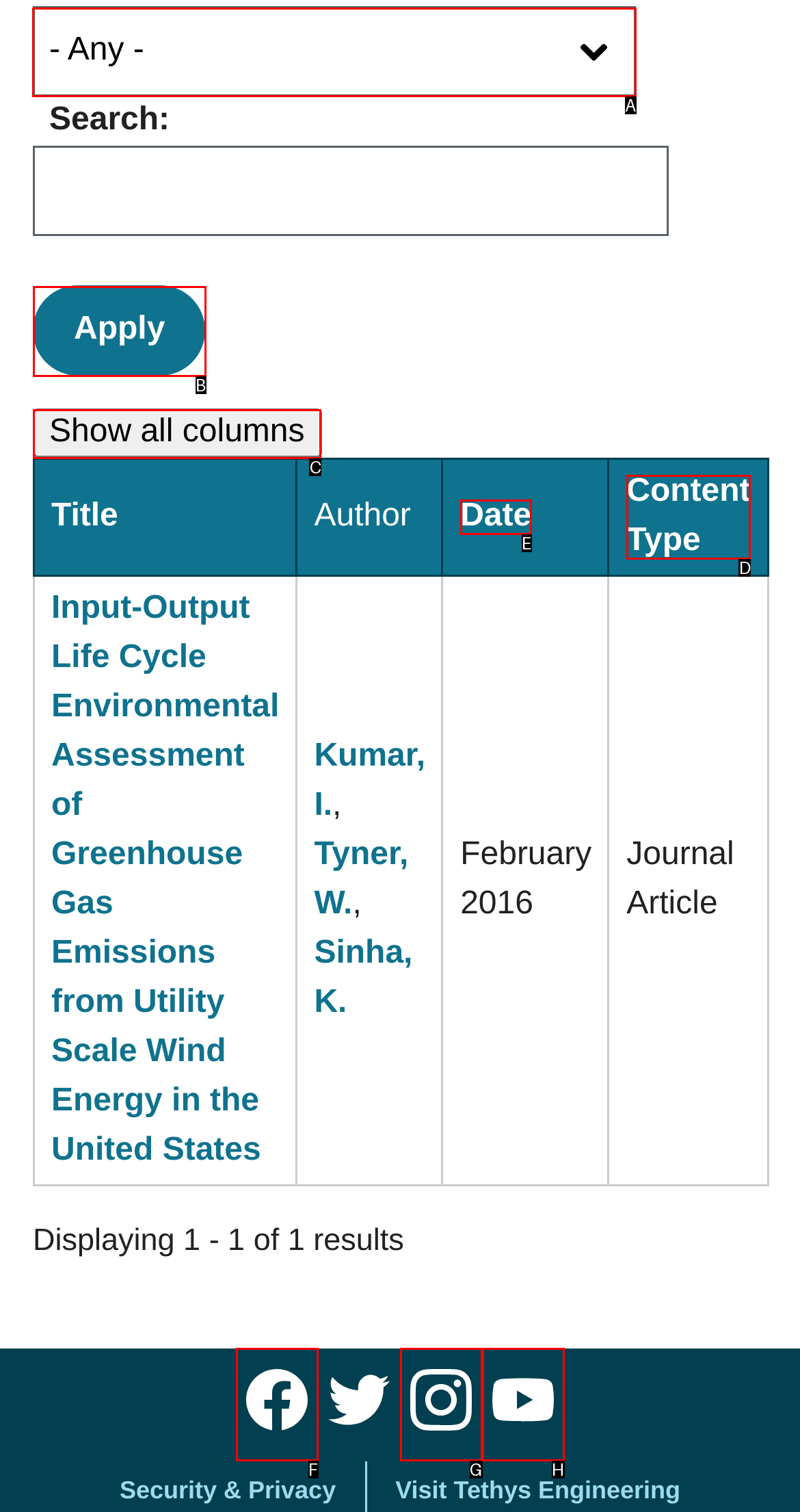Determine which letter corresponds to the UI element to click for this task: Check the checkbox to save your name and email
Respond with the letter from the available options.

None